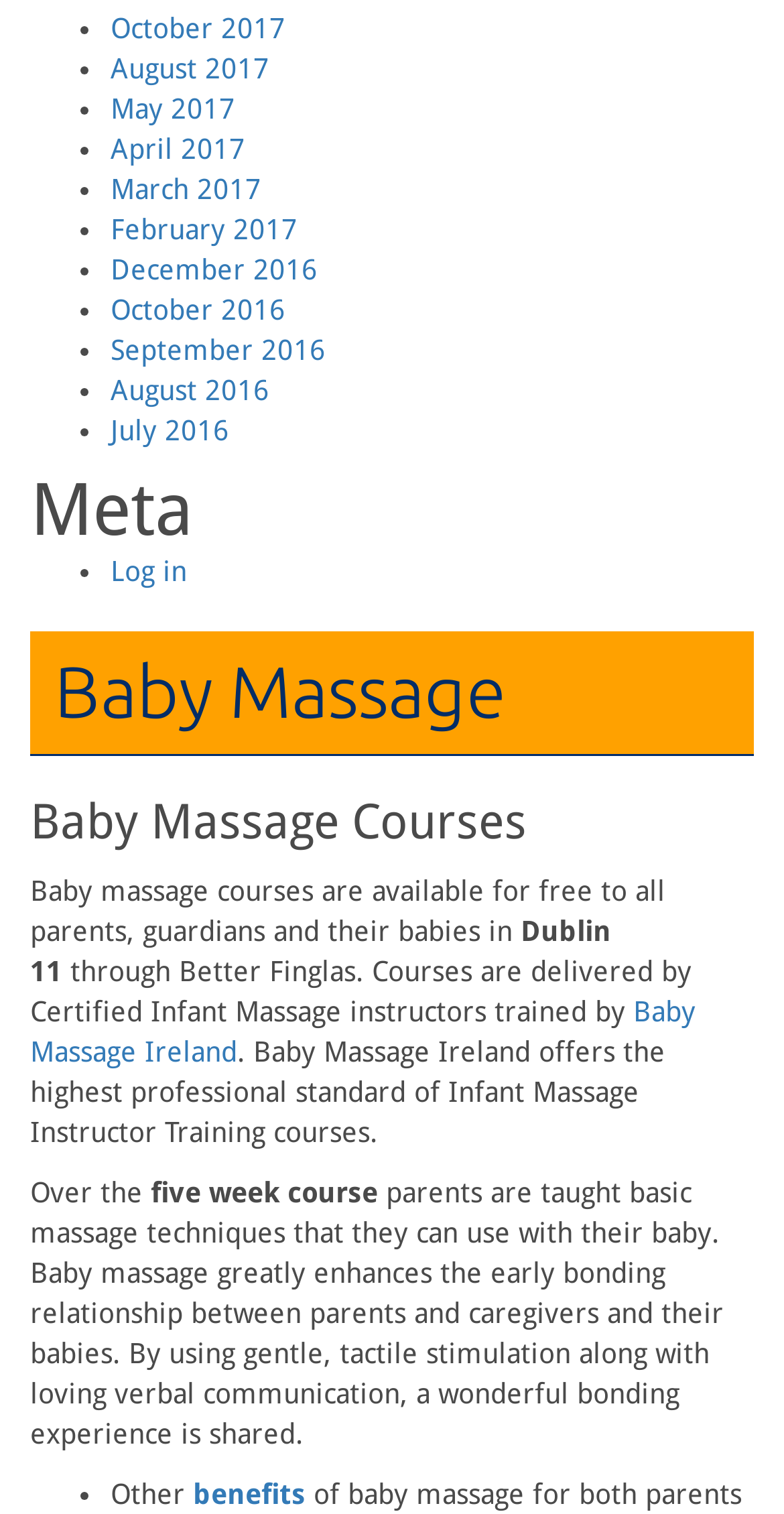Determine the bounding box coordinates in the format (top-left x, top-left y, bottom-right x, bottom-right y). Ensure all values are floating point numbers between 0 and 1. Identify the bounding box of the UI element described by: benefits

[0.246, 0.976, 0.39, 0.997]